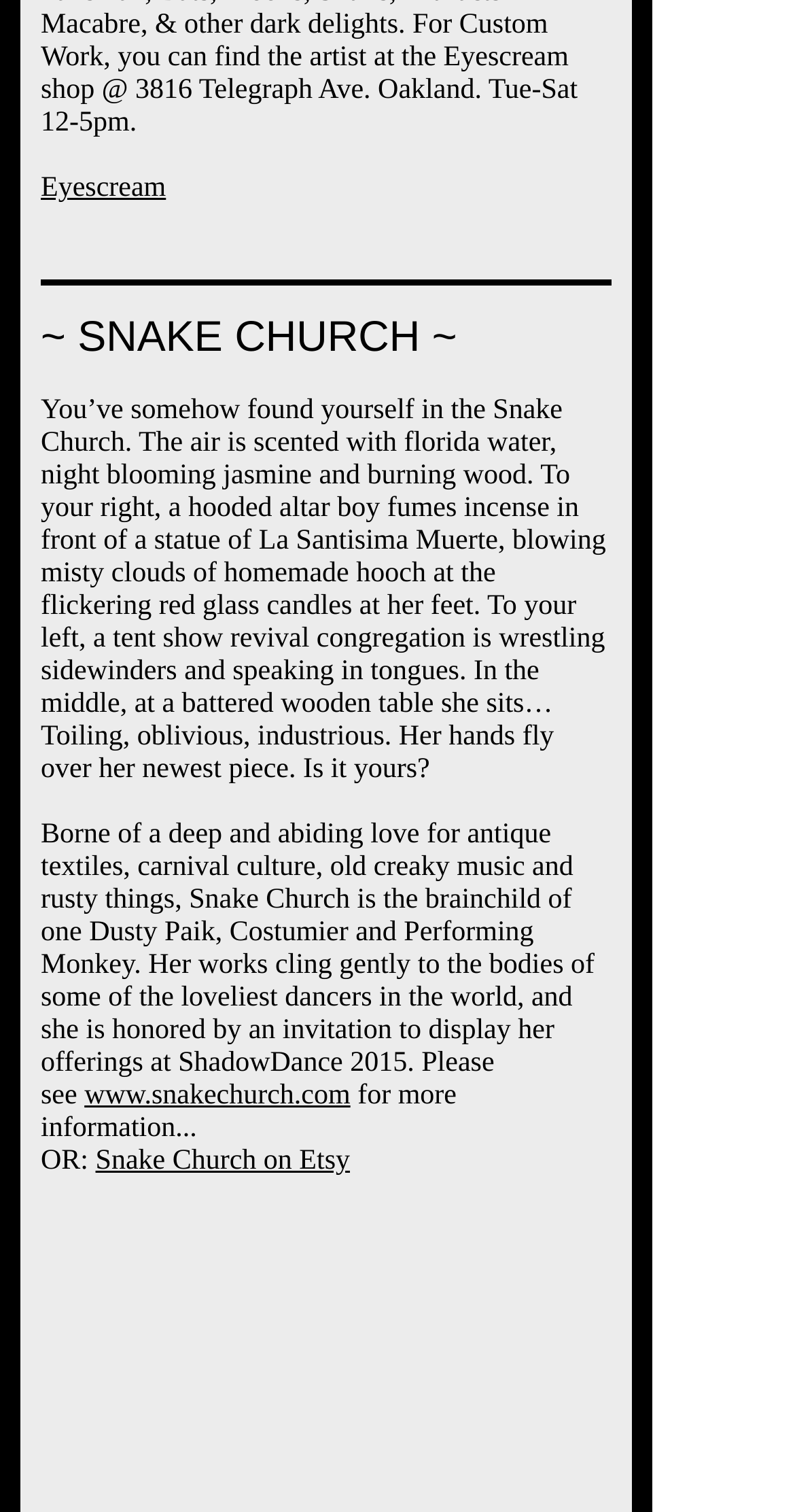Provide a brief response to the question below using a single word or phrase: 
What is the name of the church?

Snake Church